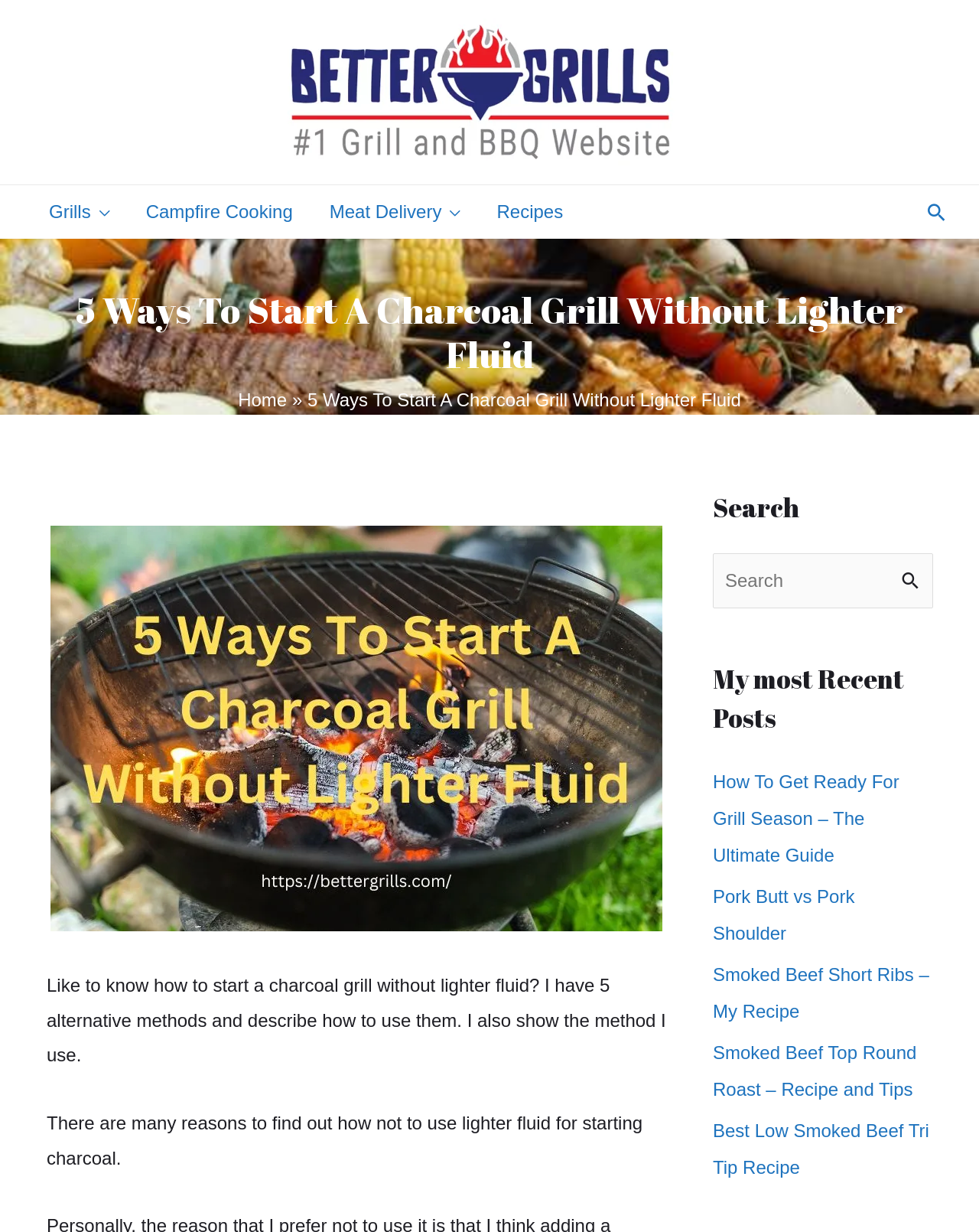Find the bounding box coordinates for the HTML element described as: "Meat Delivery". The coordinates should consist of four float values between 0 and 1, i.e., [left, top, right, bottom].

[0.318, 0.15, 0.489, 0.194]